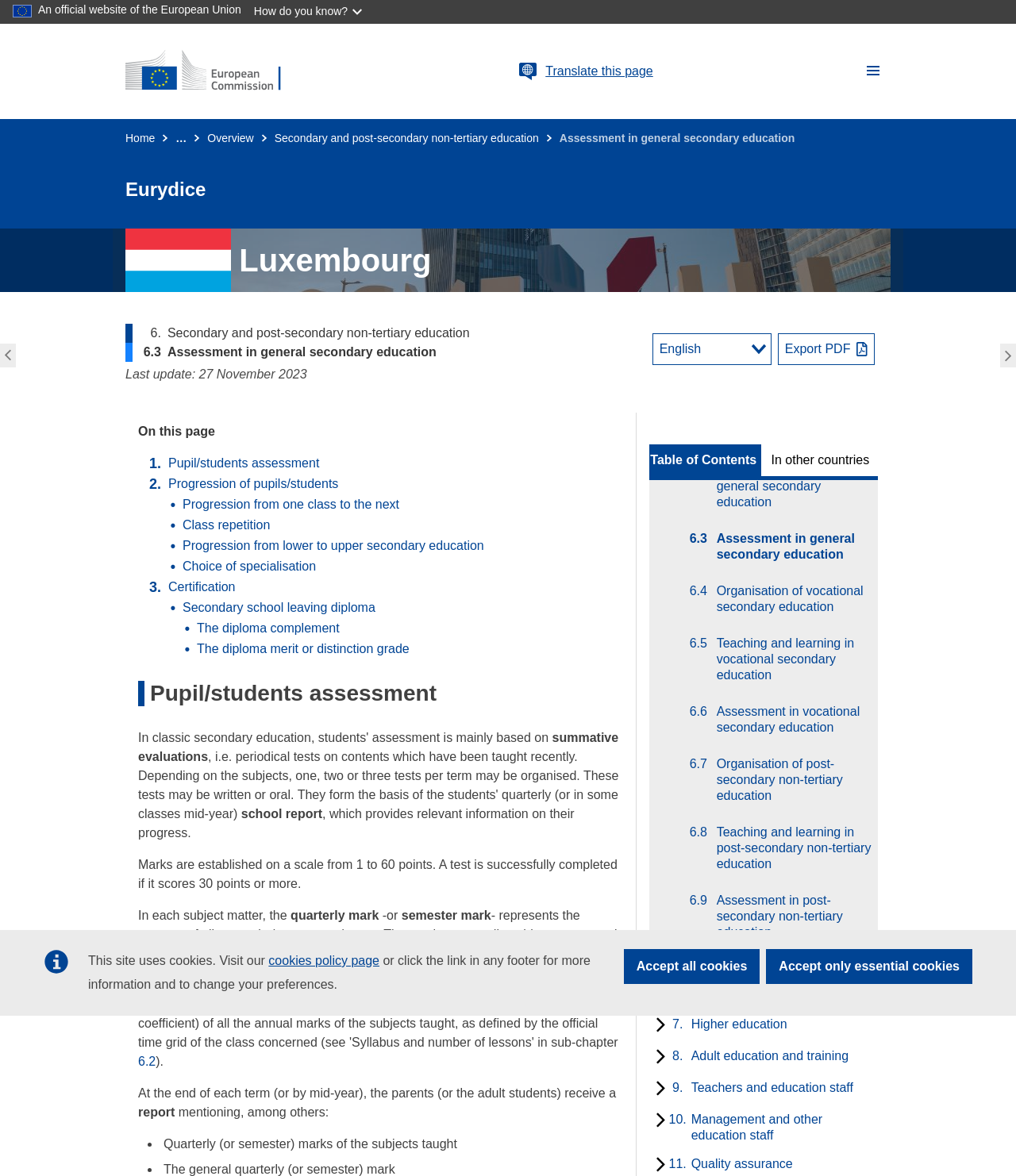What is the main topic of this webpage?
Can you provide a detailed and comprehensive answer to the question?

Based on the webpage content, the main topic is about assessment in general secondary education, which is a part of secondary and post-secondary non-tertiary education.